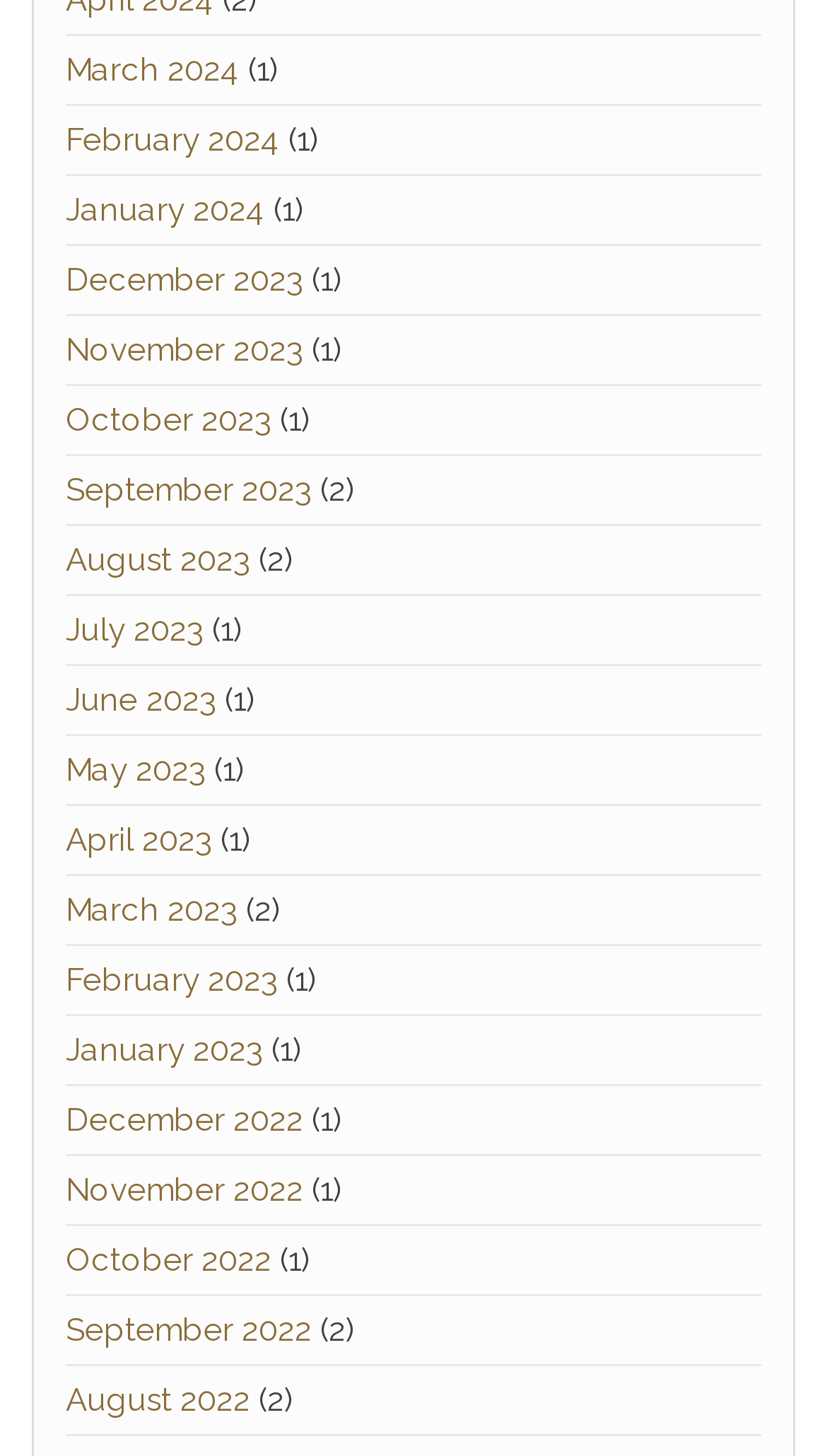Specify the bounding box coordinates of the area to click in order to execute this command: 'Check January 2024'. The coordinates should consist of four float numbers ranging from 0 to 1, and should be formatted as [left, top, right, bottom].

[0.079, 0.132, 0.321, 0.158]